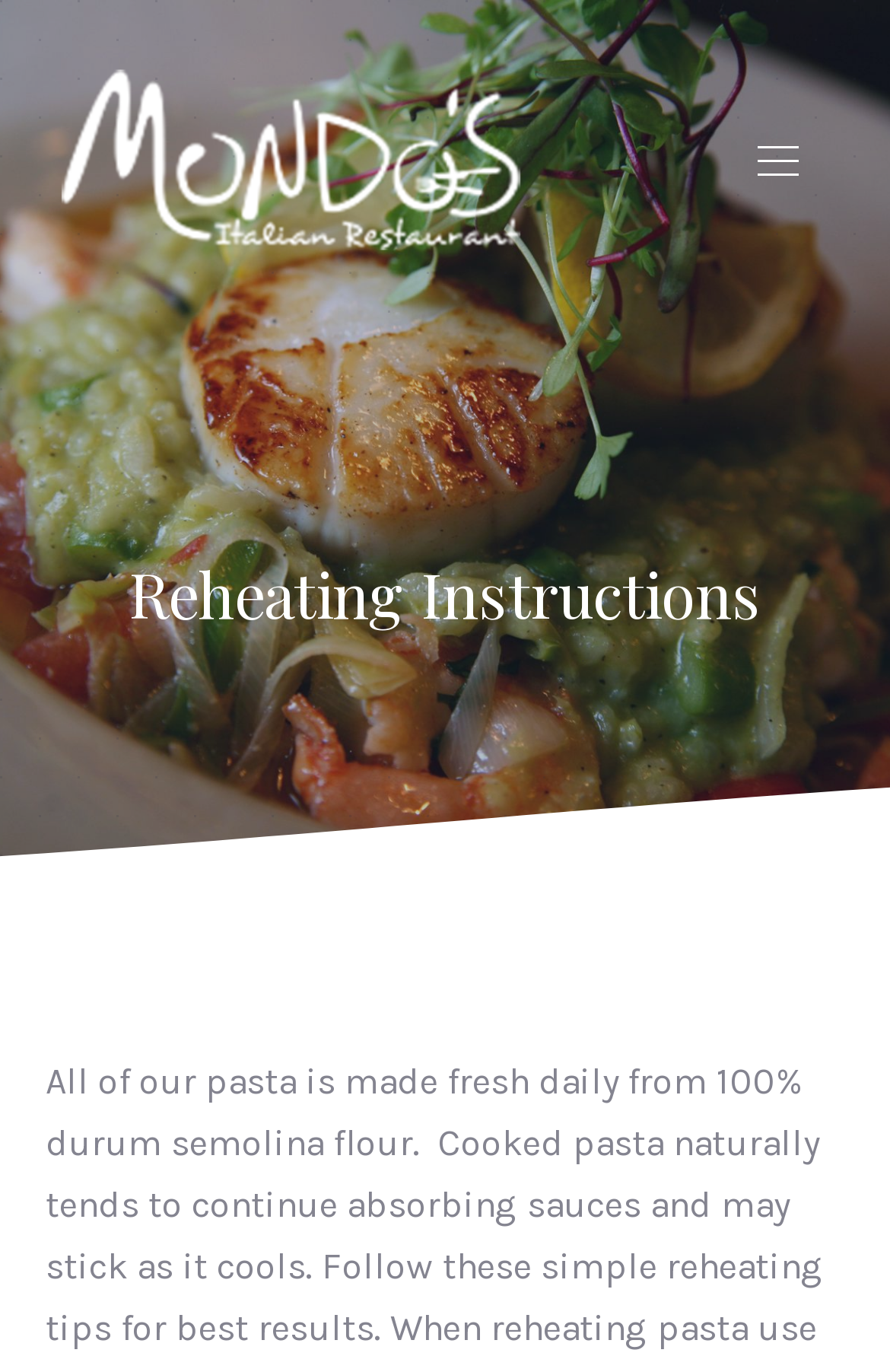Provide an in-depth description of the elements and layout of the webpage.

The webpage is about reheating instructions from Mondos Italian Restaurant. At the top left, there is a link and an image with the same name, "Mondos Italian Restaurant", which suggests it might be a logo. 

To the top right, there is a navigation image. Below the logo, there is a heading that reads "Reheating Instructions". 

There are three buttons on the page, but they are all hidden. The "CLOSE (ESC)" button is located at the top right corner, while the "PREVIOUS" and "NEXT" buttons are positioned at the middle left and middle right, respectively.